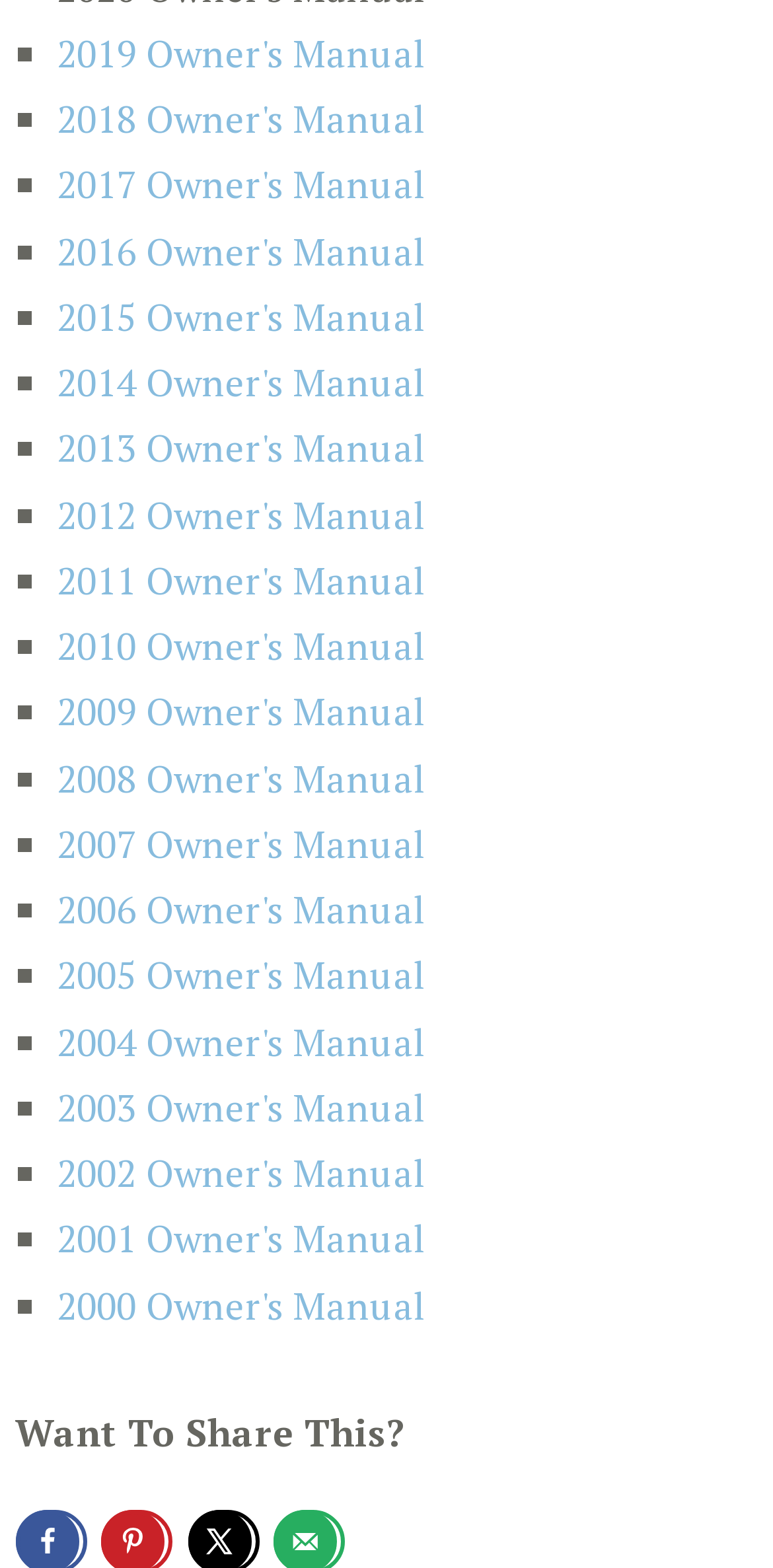Identify the bounding box of the UI component described as: "title="Enlarge image"".

None